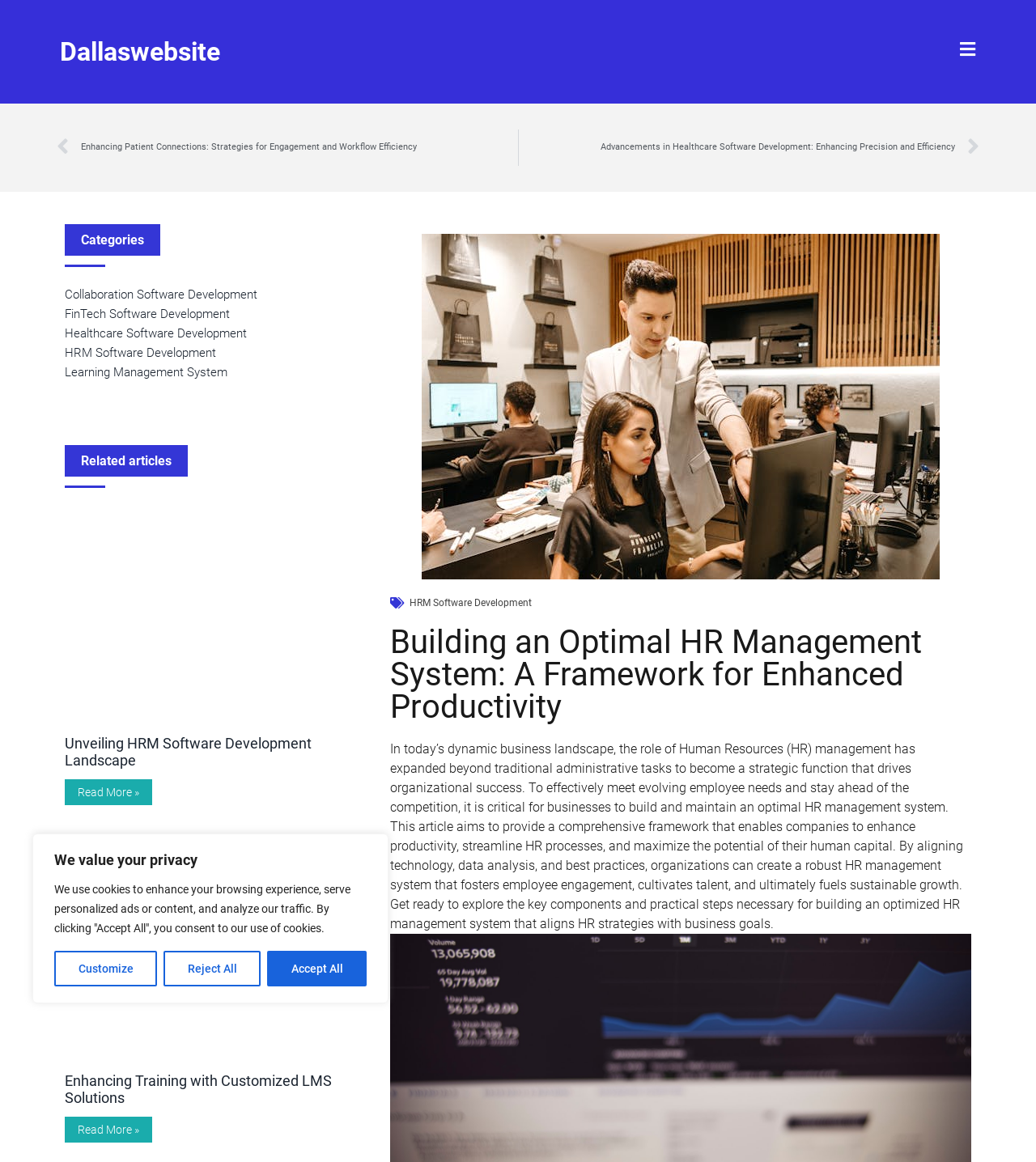Determine the bounding box coordinates for the element that should be clicked to follow this instruction: "View the 'Building an Optimal HR Management System' image". The coordinates should be given as four float numbers between 0 and 1, in the format [left, top, right, bottom].

[0.407, 0.201, 0.907, 0.499]